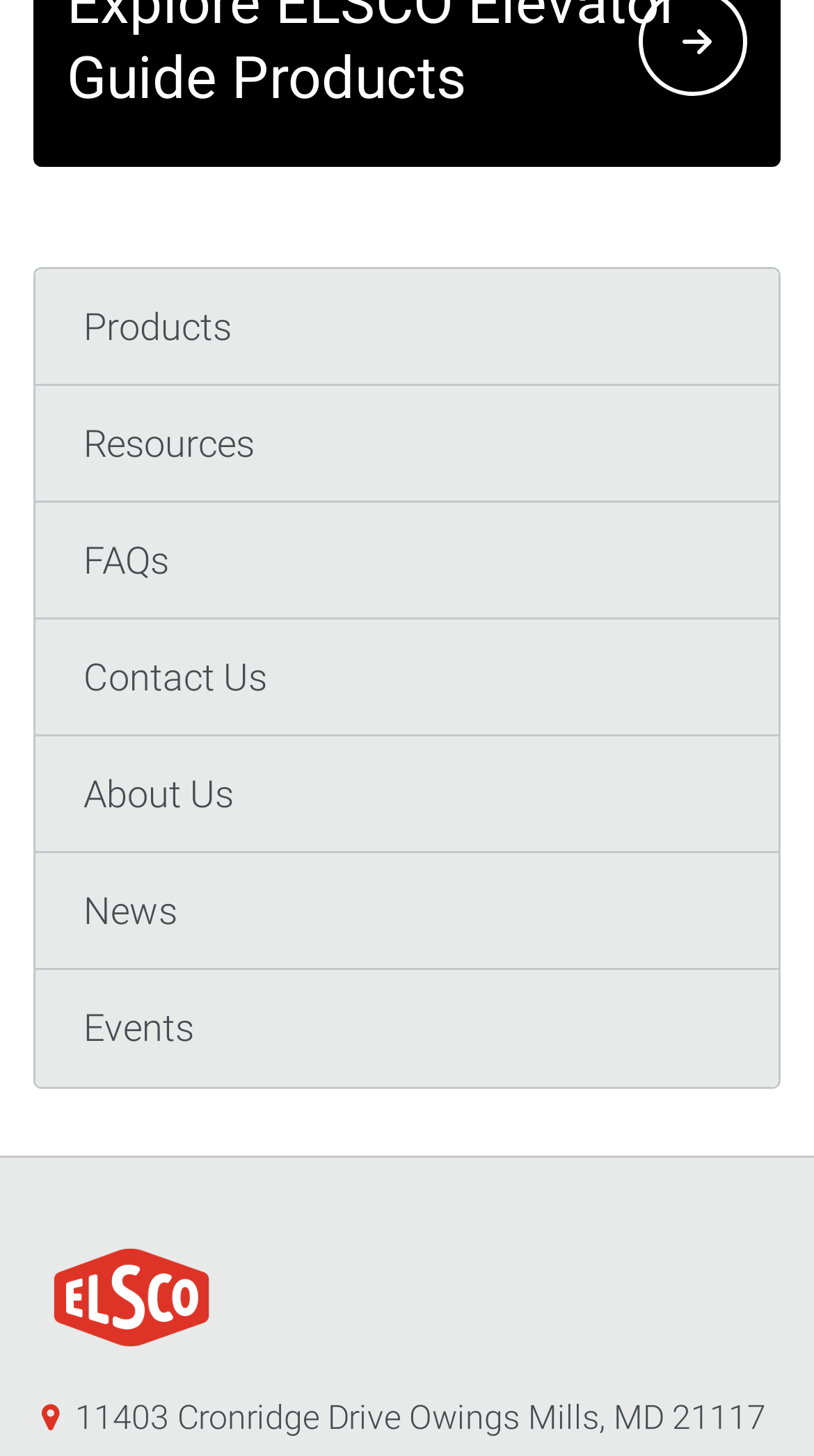Find and provide the bounding box coordinates for the UI element described with: "Events".

[0.044, 0.666, 0.956, 0.746]